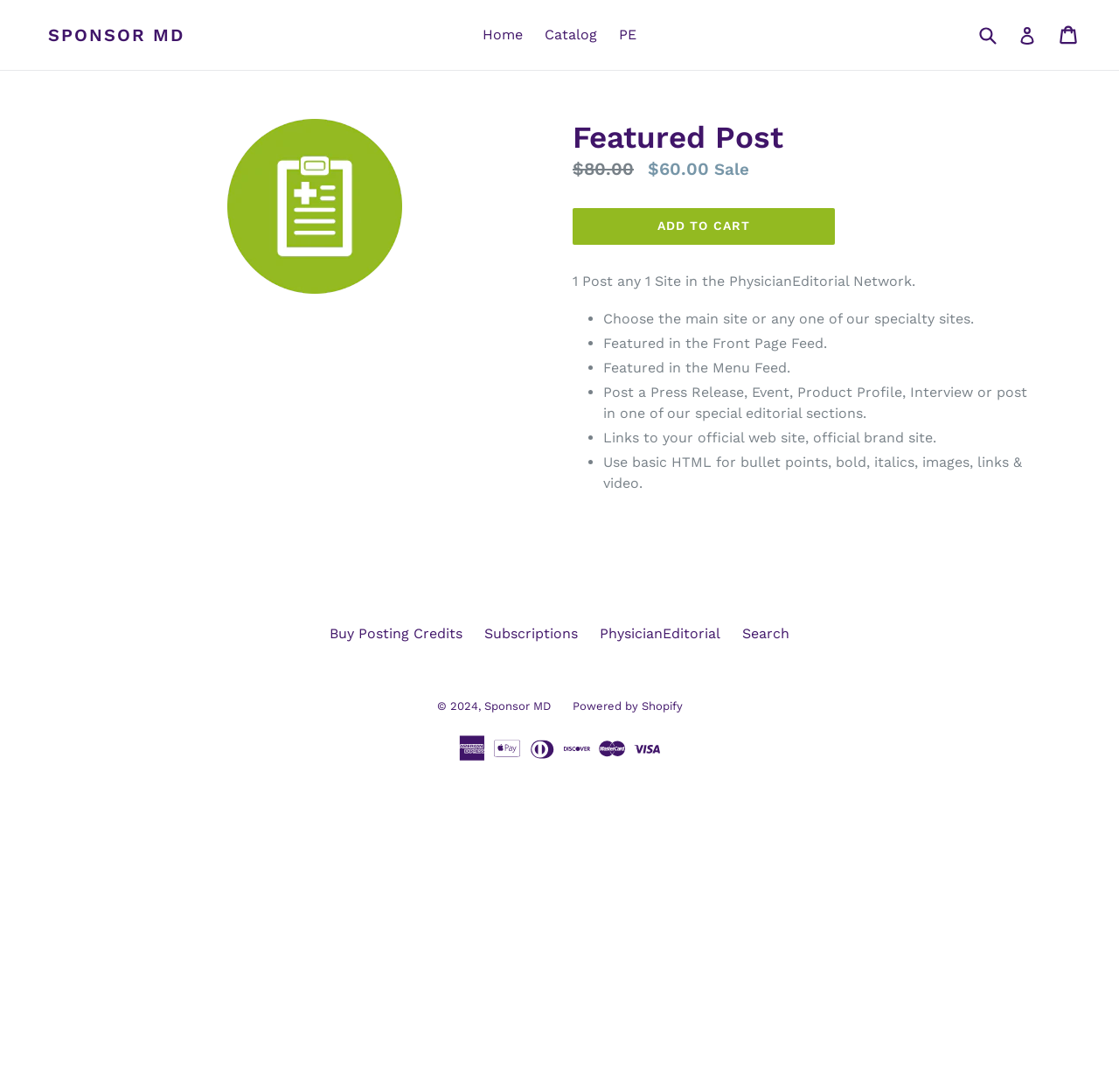Locate the bounding box of the UI element described by: "parent_node: Künstliche Intelligenz im Kinderherz-Zentrum" in the given webpage screenshot.

None